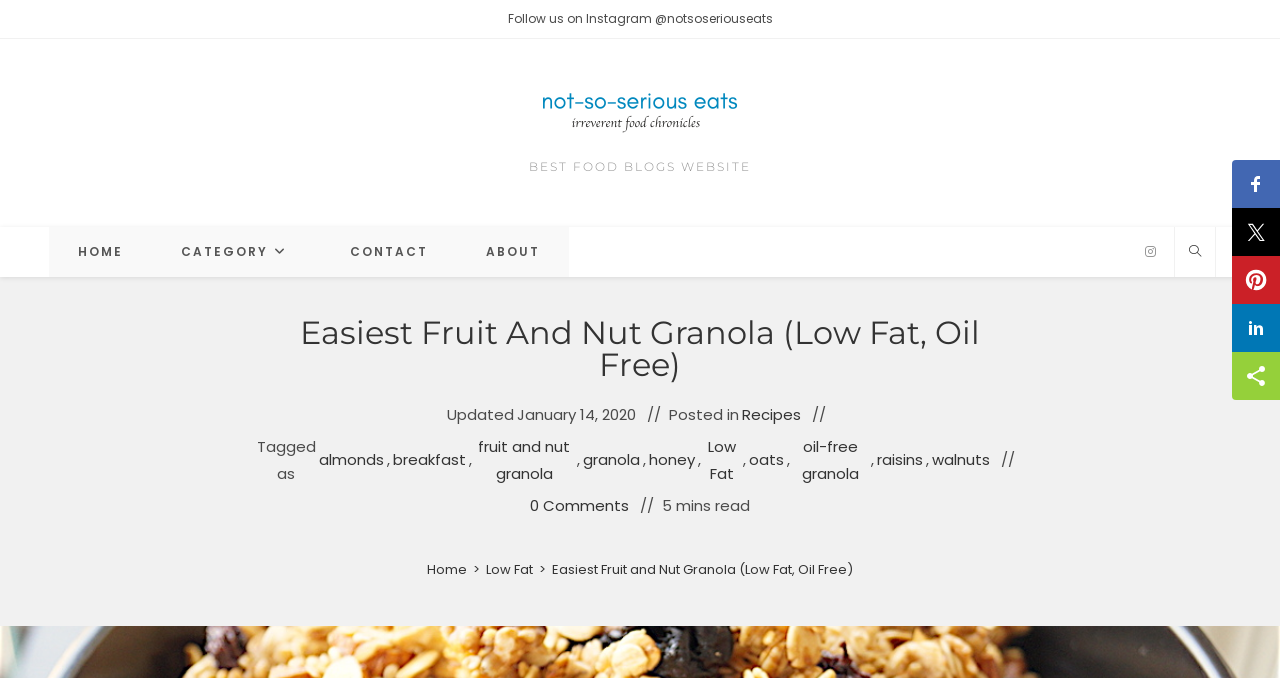Calculate the bounding box coordinates for the UI element based on the following description: "Contact". Ensure the coordinates are four float numbers between 0 and 1, i.e., [left, top, right, bottom].

[0.251, 0.334, 0.357, 0.408]